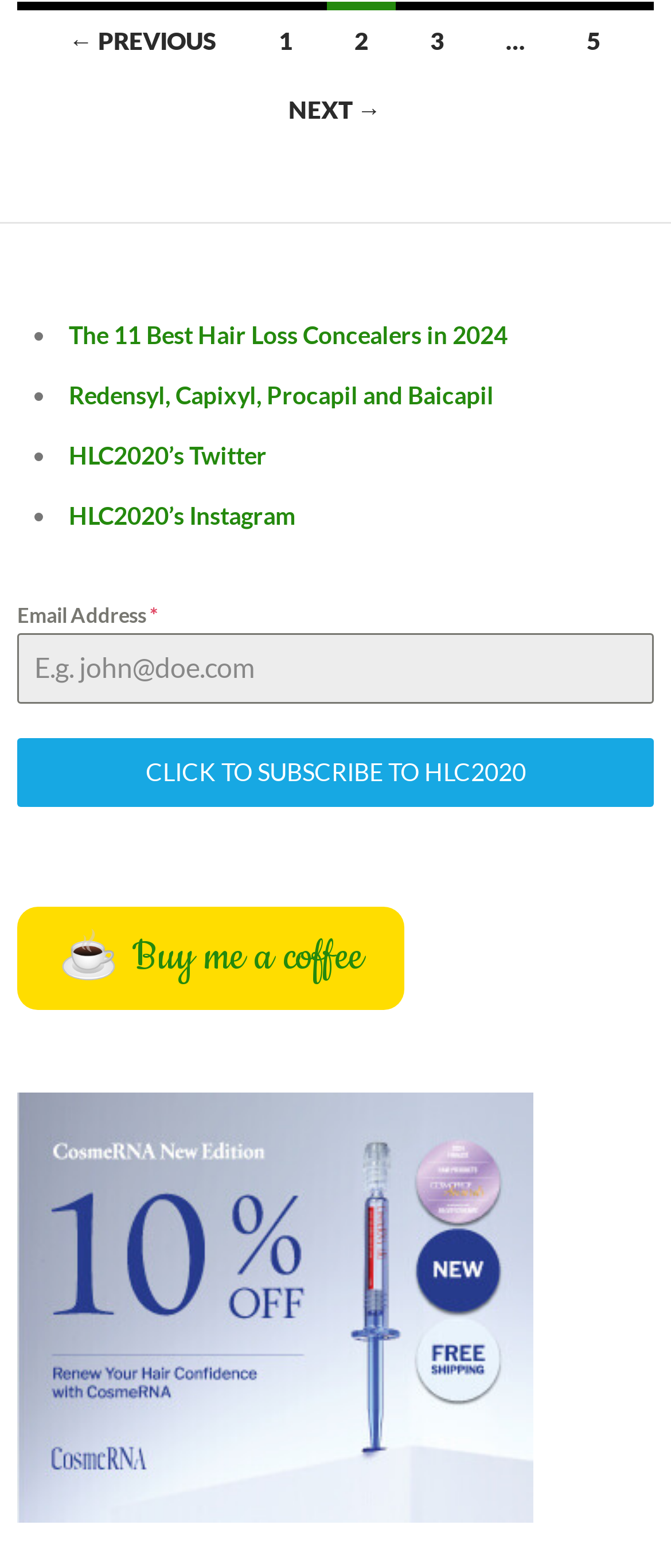Identify the bounding box coordinates for the UI element described as follows: "☕Buy me a coffee". Ensure the coordinates are four float numbers between 0 and 1, formatted as [left, top, right, bottom].

[0.026, 0.579, 0.603, 0.645]